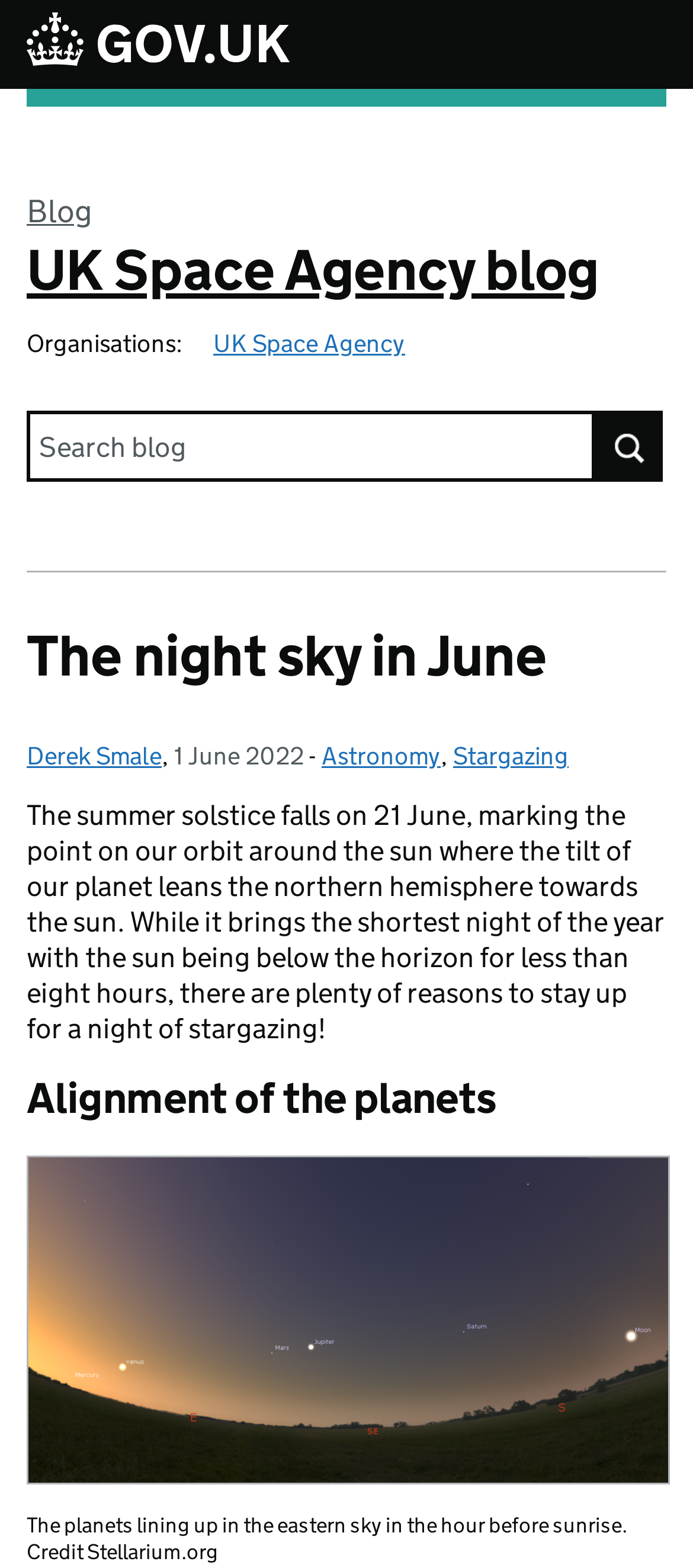What is the topic of the blog post?
Based on the image content, provide your answer in one word or a short phrase.

The night sky in June